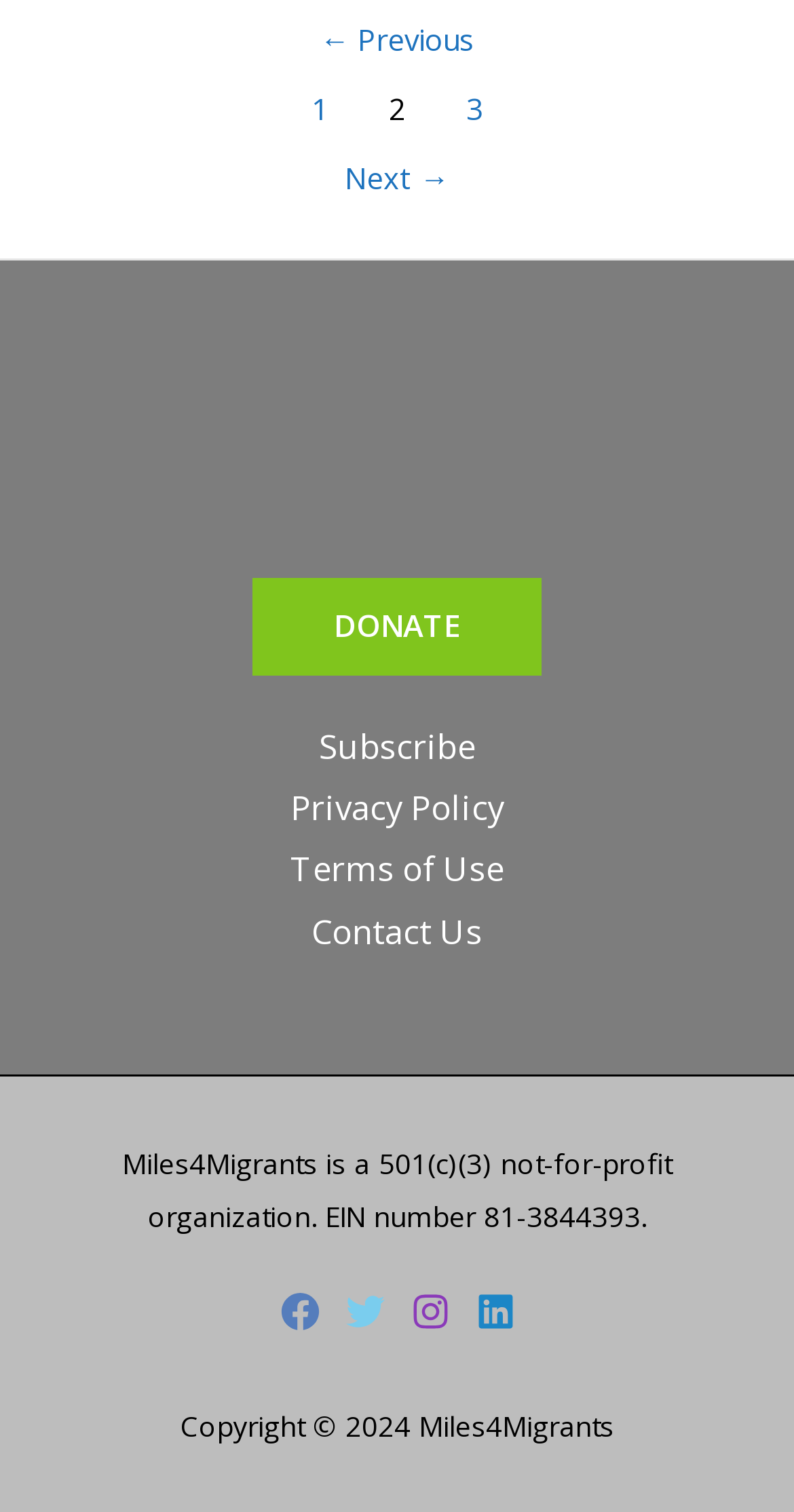Based on the element description: "1", identify the UI element and provide its bounding box coordinates. Use four float numbers between 0 and 1, [left, top, right, bottom].

[0.359, 0.051, 0.446, 0.097]